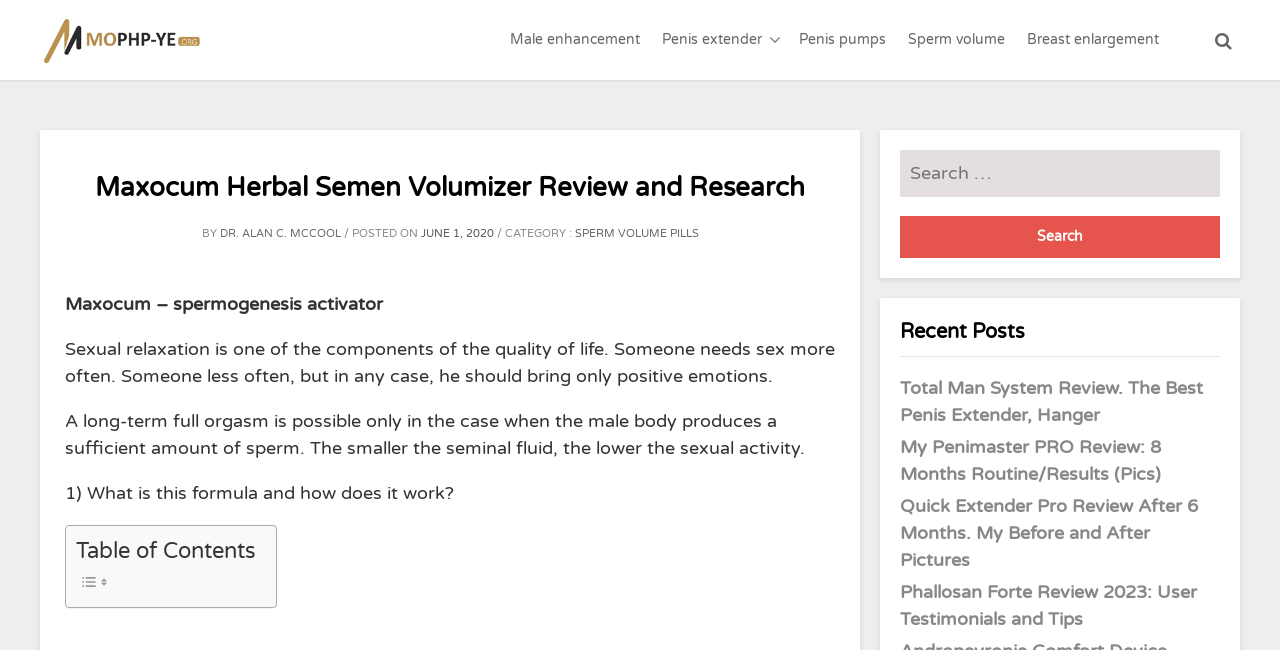Respond to the following question using a concise word or phrase: 
What is the category of the post?

SPERM VOLUME PILLS